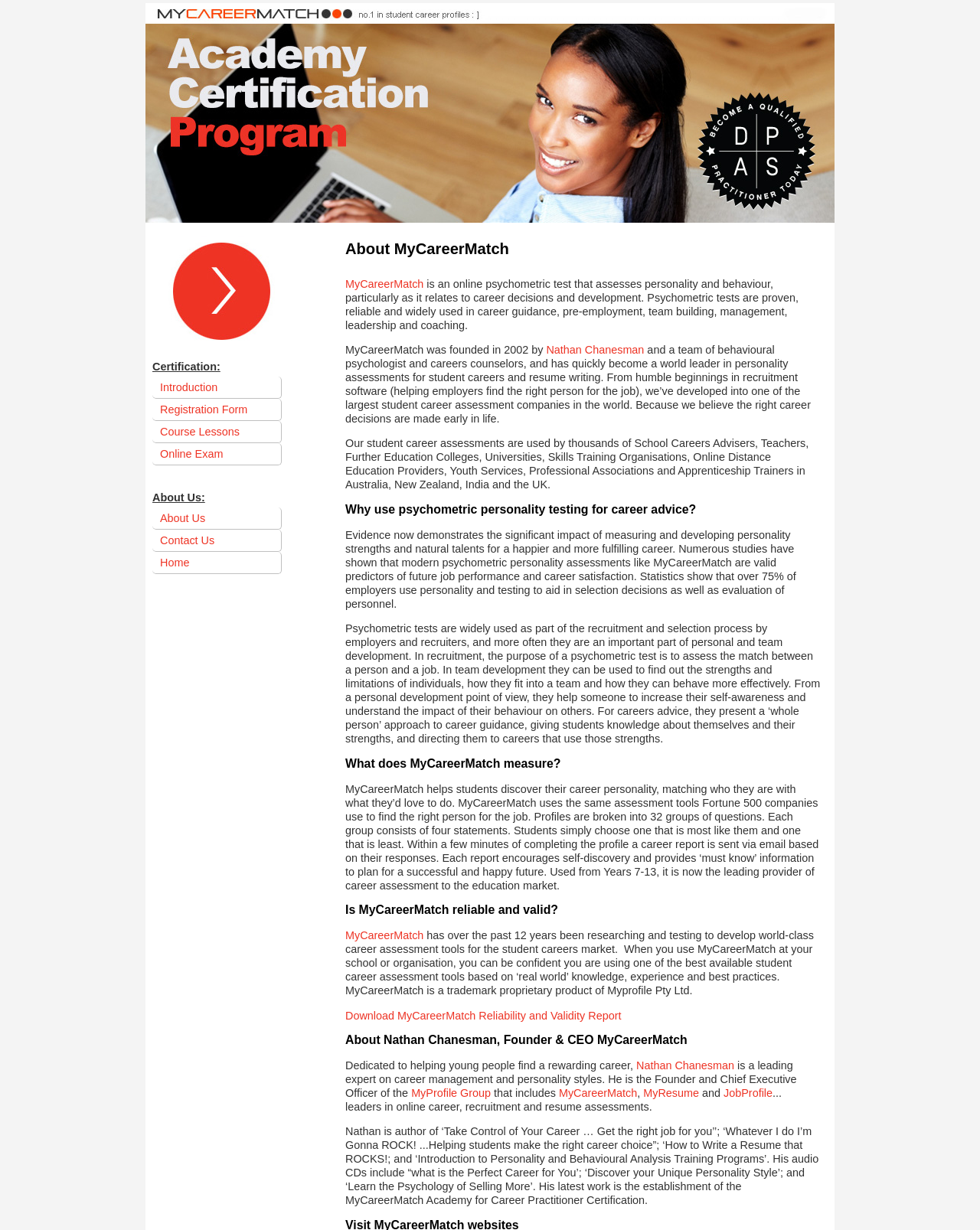What is the name of the online psychometric test?
Use the information from the screenshot to give a comprehensive response to the question.

The answer can be found in the paragraph that starts with 'MyCareerMatch is an online psychometric test...' where it is mentioned that MyCareerMatch is an online psychometric test that assesses personality and behaviour, particularly as it relates to career decisions and development.